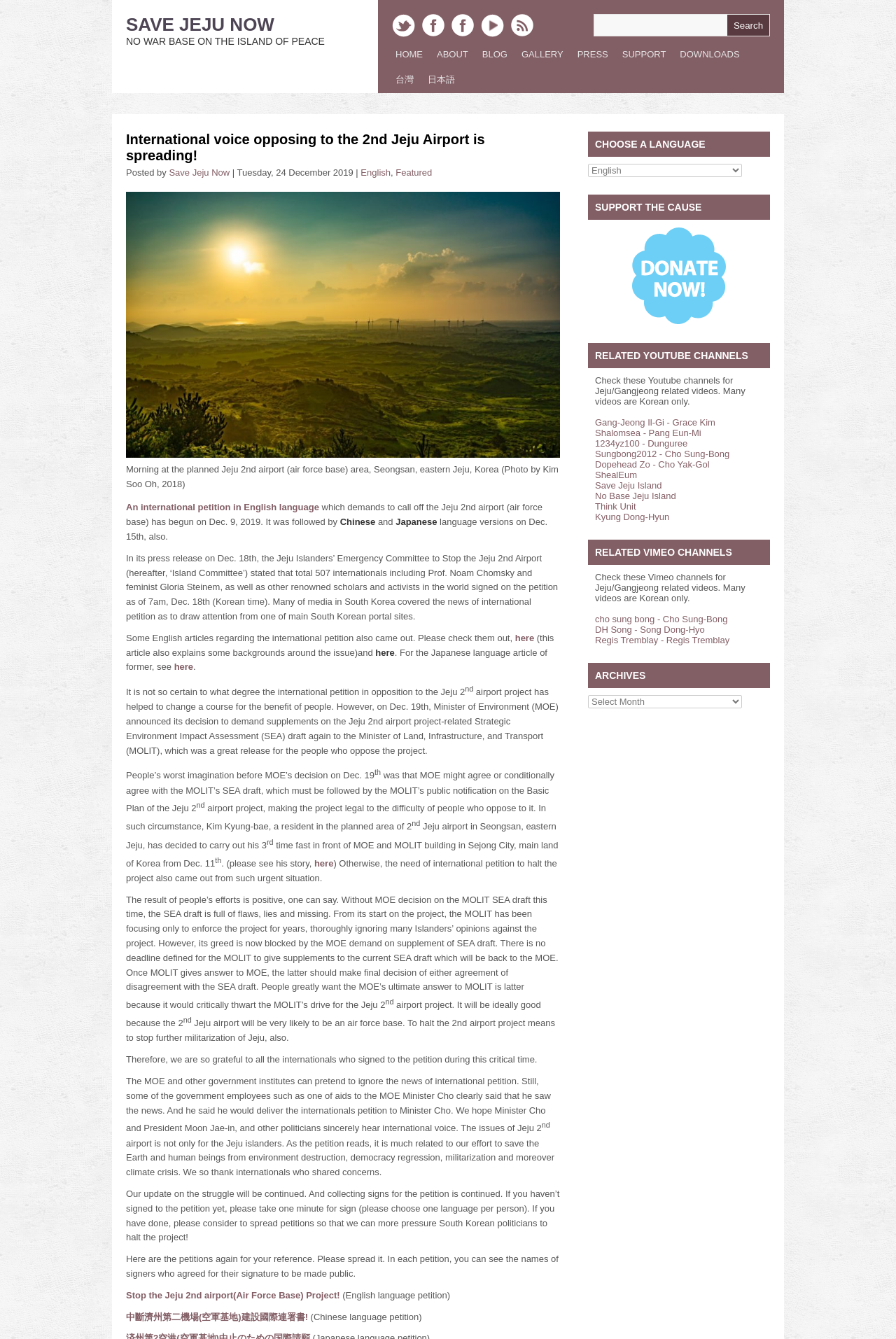Elaborate on the information and visuals displayed on the webpage.

The webpage is about opposing the construction of a second airport on Jeju Island, which is also intended to be an air force base. At the top, there is a heading "SAVE JEJU NOW" followed by another heading "NO WAR BASE ON THE ISLAND OF PEACE". Below these headings, there are five small images, each with a link. 

To the right of these images, there is a search bar with a button labeled "Search". Below the search bar, there are several links to different sections of the website, including "HOME", "ABOUT", "BLOG", "GALLERY", "PRESS", "SUPPORT", and "DOWNLOADS". There are also links to different language versions of the website, including Taiwanese, Japanese, and English.

The main content of the webpage is an article about an international petition opposing the construction of the second airport. The article is divided into several paragraphs, with headings and links throughout. There are also several images, including a figure with a caption describing a photo of the planned airport area.

The article discusses the progress of the petition, which has gained international support, including from renowned scholars and activists. It also mentions the response of the Korean government to the petition and the efforts of individuals, such as a resident of the planned airport area, who are fighting against the project.

Throughout the article, there are links to related news articles and other resources. The tone of the article is informative and advocacy-oriented, with a focus on raising awareness about the issue and encouraging readers to take action.